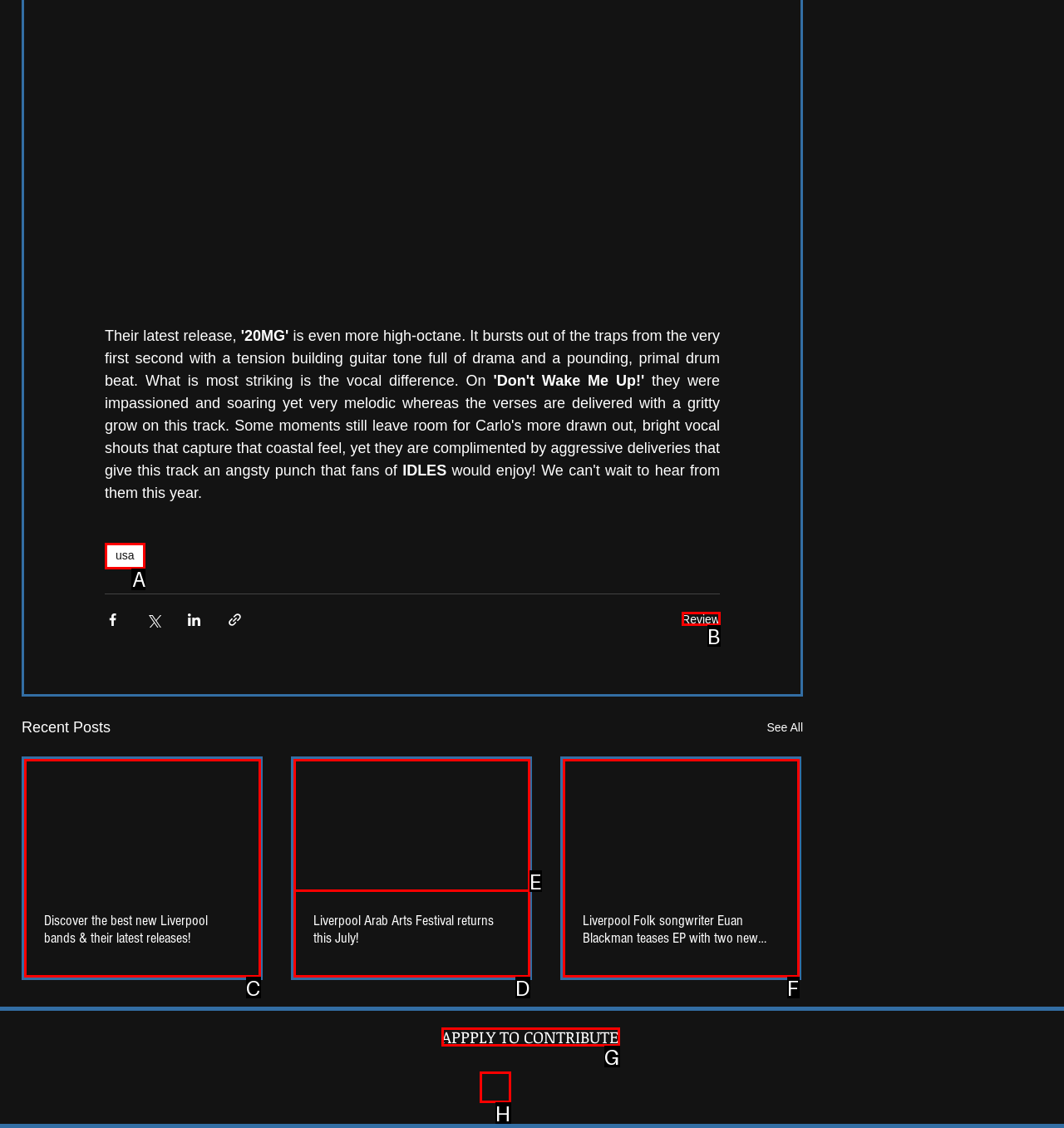Determine which option fits the following description: Review
Answer with the corresponding option's letter directly.

B